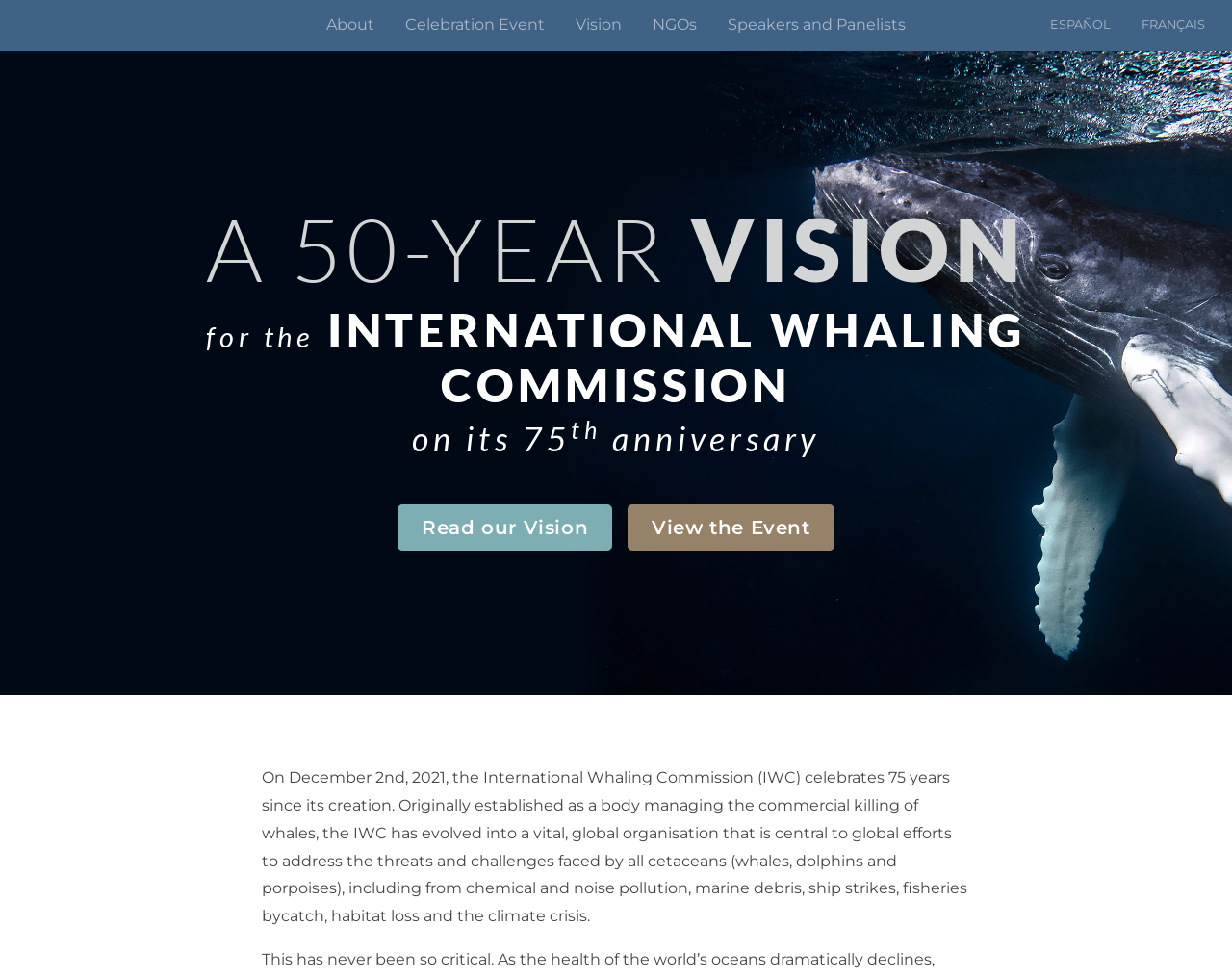Find and specify the bounding box coordinates that correspond to the clickable region for the instruction: "Click on 'Thread Index'".

None